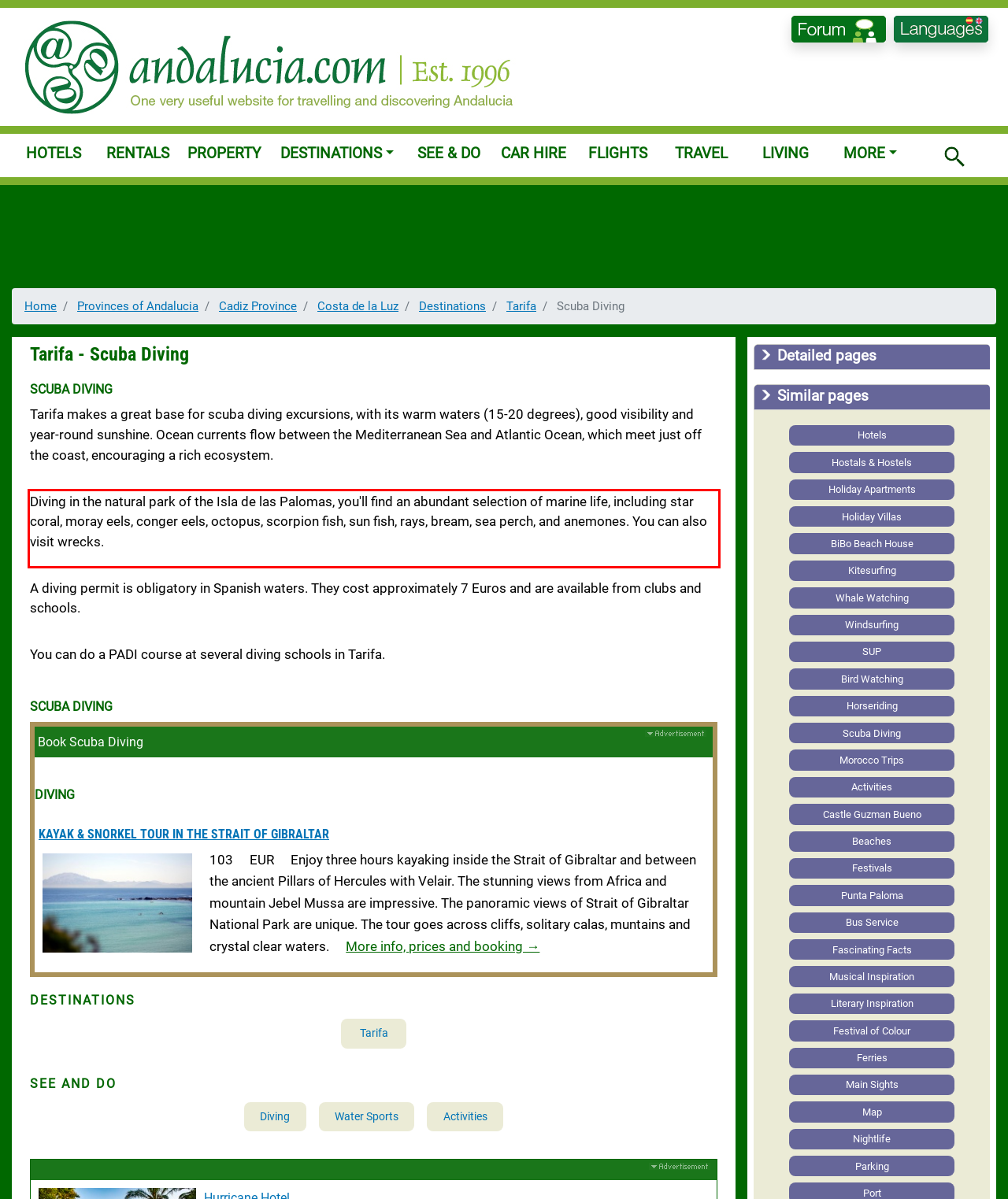Within the screenshot of the webpage, locate the red bounding box and use OCR to identify and provide the text content inside it.

Diving in the natural park of the Isla de las Palomas, you'll find an abundant selection of marine life, including star coral, moray eels, conger eels, octopus, scorpion fish, sun fish, rays, bream, sea perch, and anemones. You can also visit wrecks.